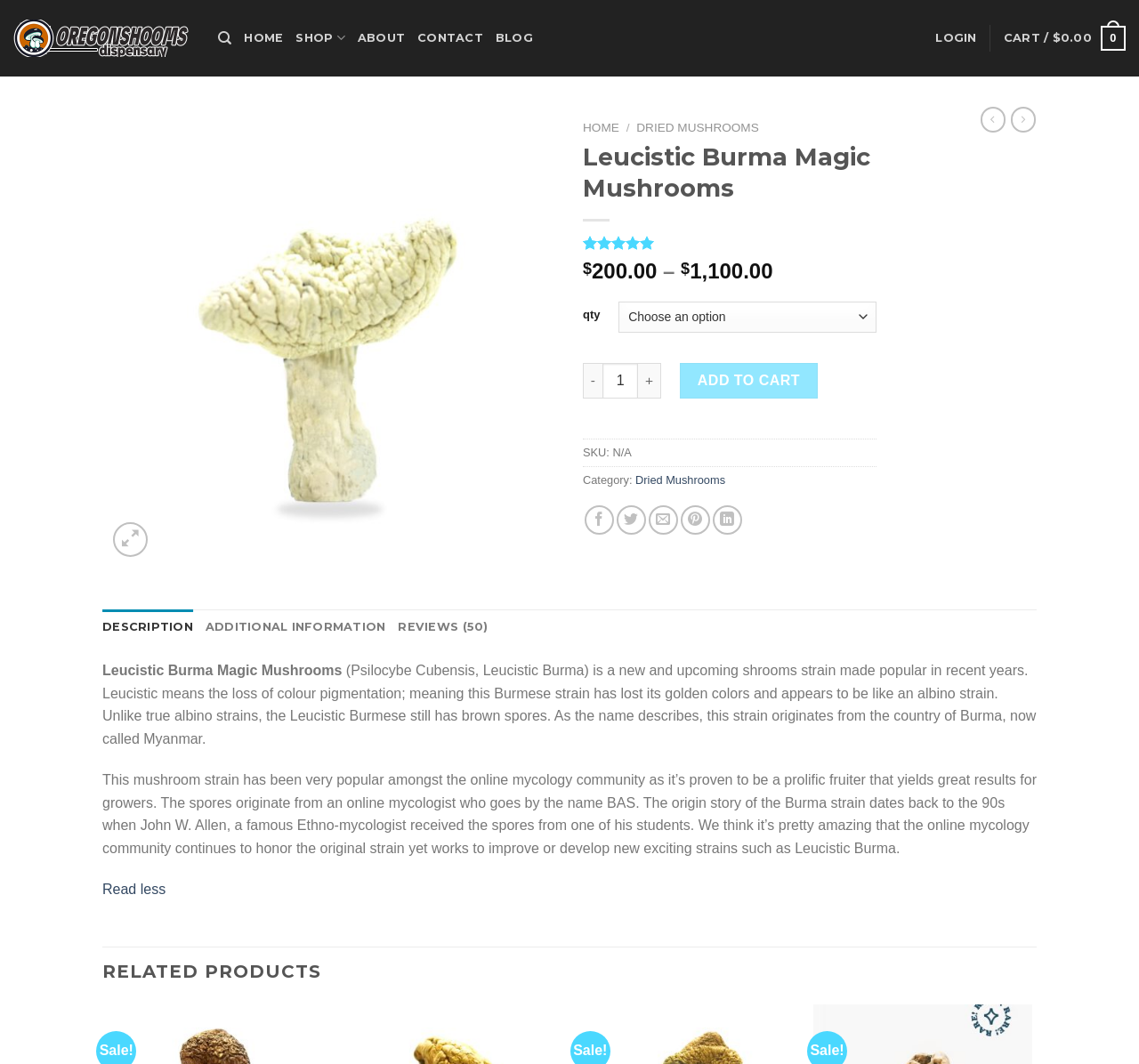Find the bounding box coordinates of the clickable element required to execute the following instruction: "View product details". Provide the coordinates as four float numbers between 0 and 1, i.e., [left, top, right, bottom].

[0.512, 0.133, 0.77, 0.192]